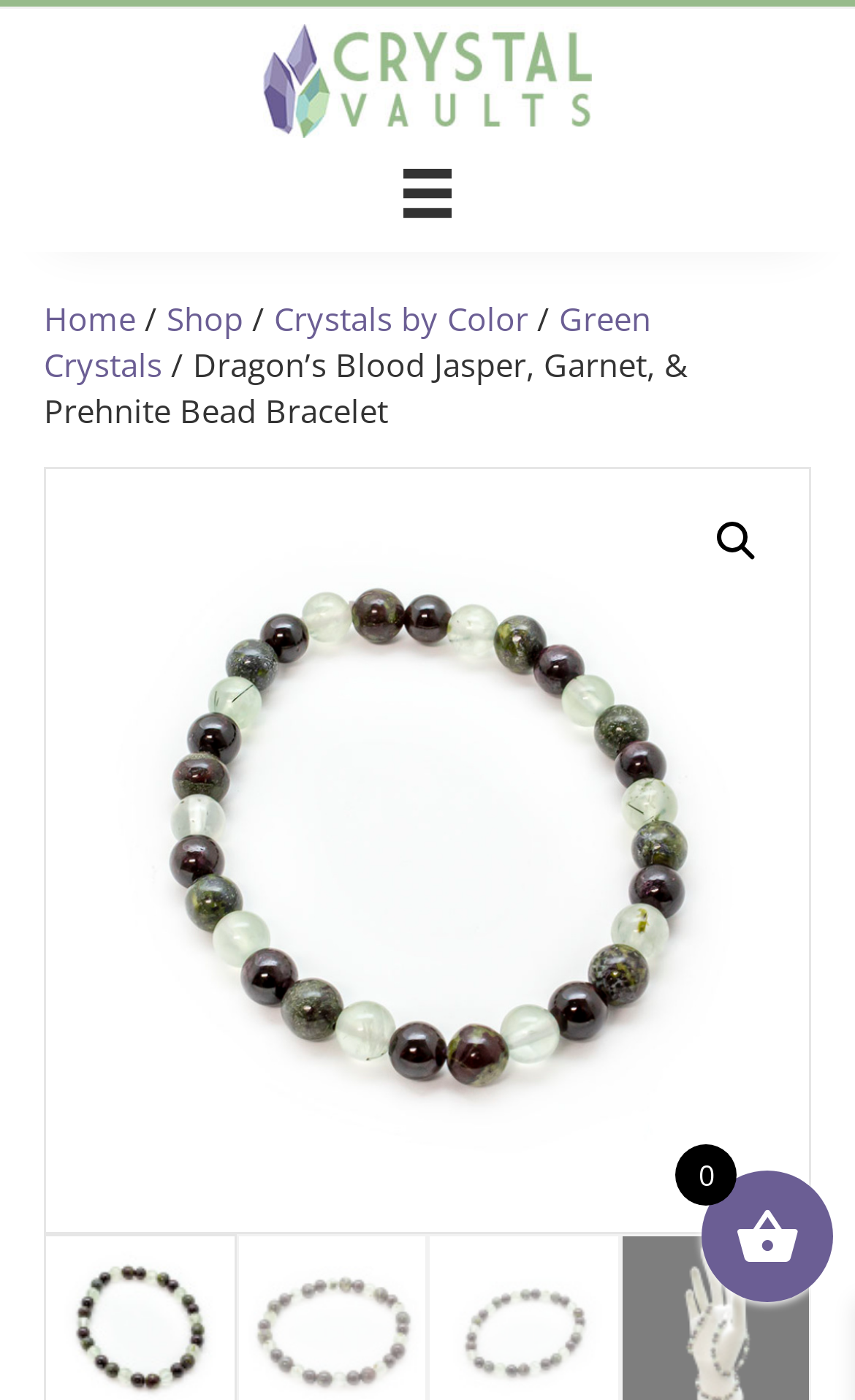Identify and provide the main heading of the webpage.

Dragon’s Blood Jasper, Garnet, & Prehnite Bead Bracelet